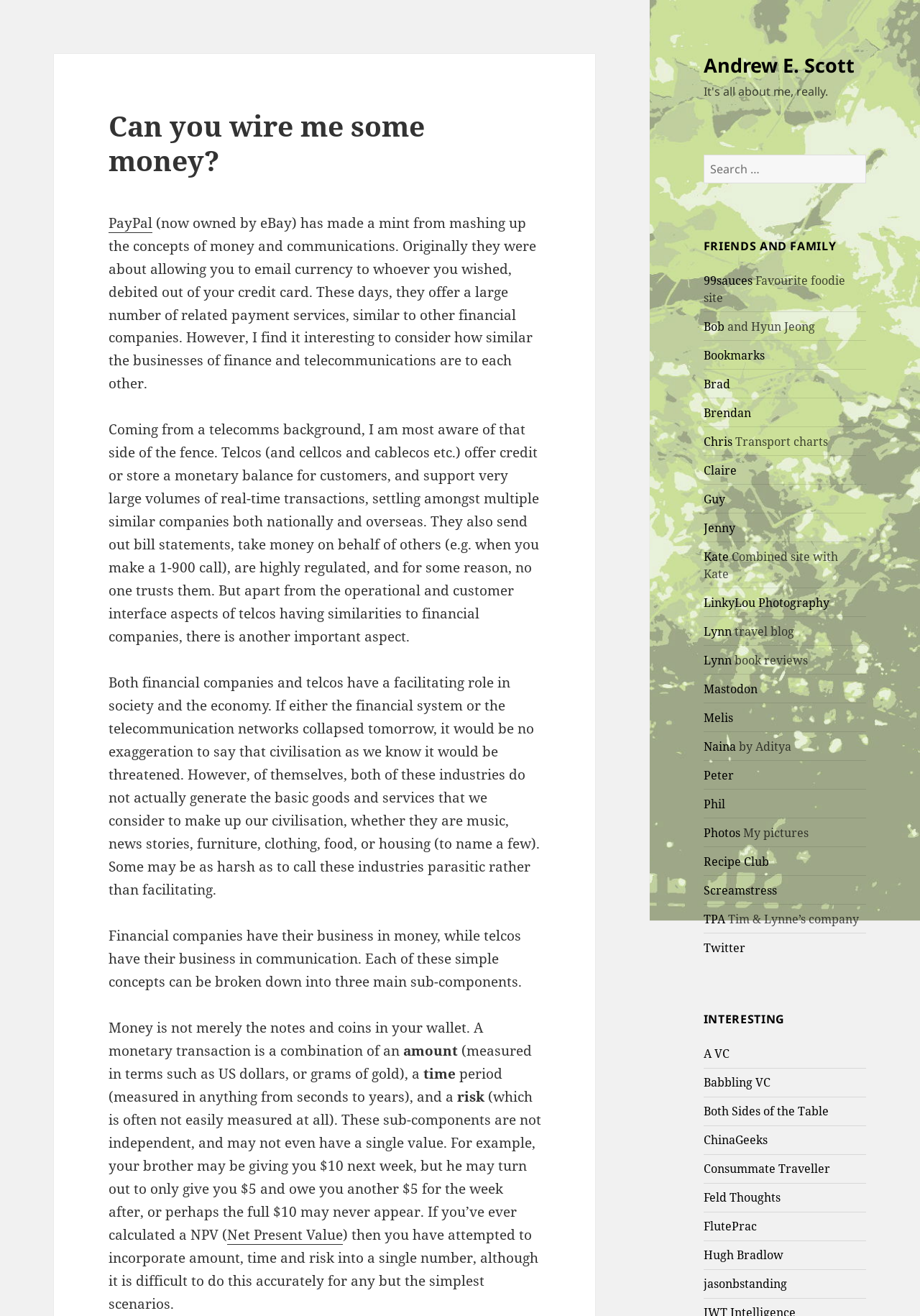Can you give a detailed response to the following question using the information from the image? What is NPV?

The text mentions NPV as a concept used to incorporate amount, time, and risk into a single number. It is a financial term that stands for Net Present Value, and is used to calculate the value of a future cash flow in today's dollars.